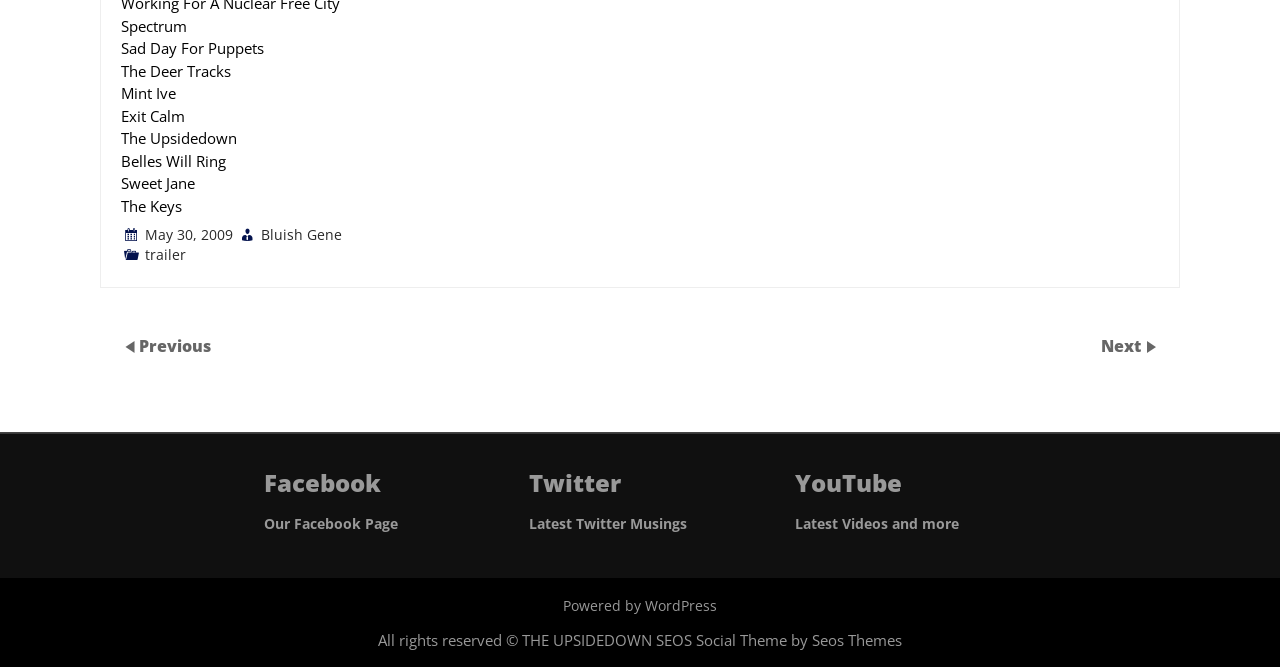Given the description Latest Videos and more, predict the bounding box coordinates of the UI element. Ensure the coordinates are in the format (top-left x, top-left y, bottom-right x, bottom-right y) and all values are between 0 and 1.

[0.621, 0.771, 0.749, 0.8]